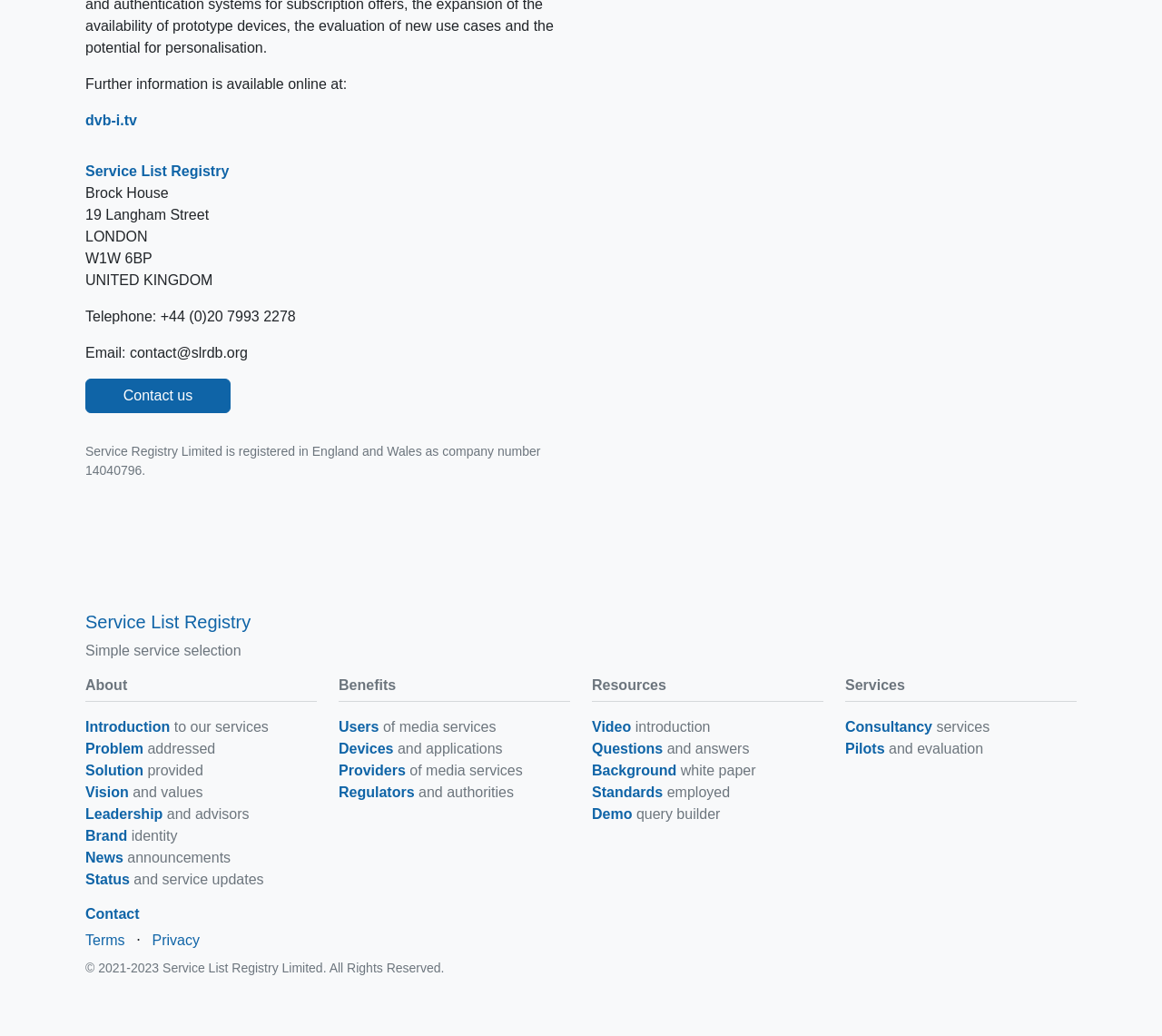Find the bounding box of the UI element described as: "Cookie Settings". The bounding box coordinates should be given as four float values between 0 and 1, i.e., [left, top, right, bottom].

None